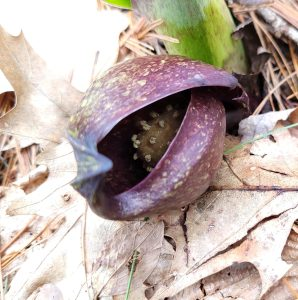Where can skunk cabbage often be found?
Look at the image and answer the question with a single word or phrase.

Swamps and streams